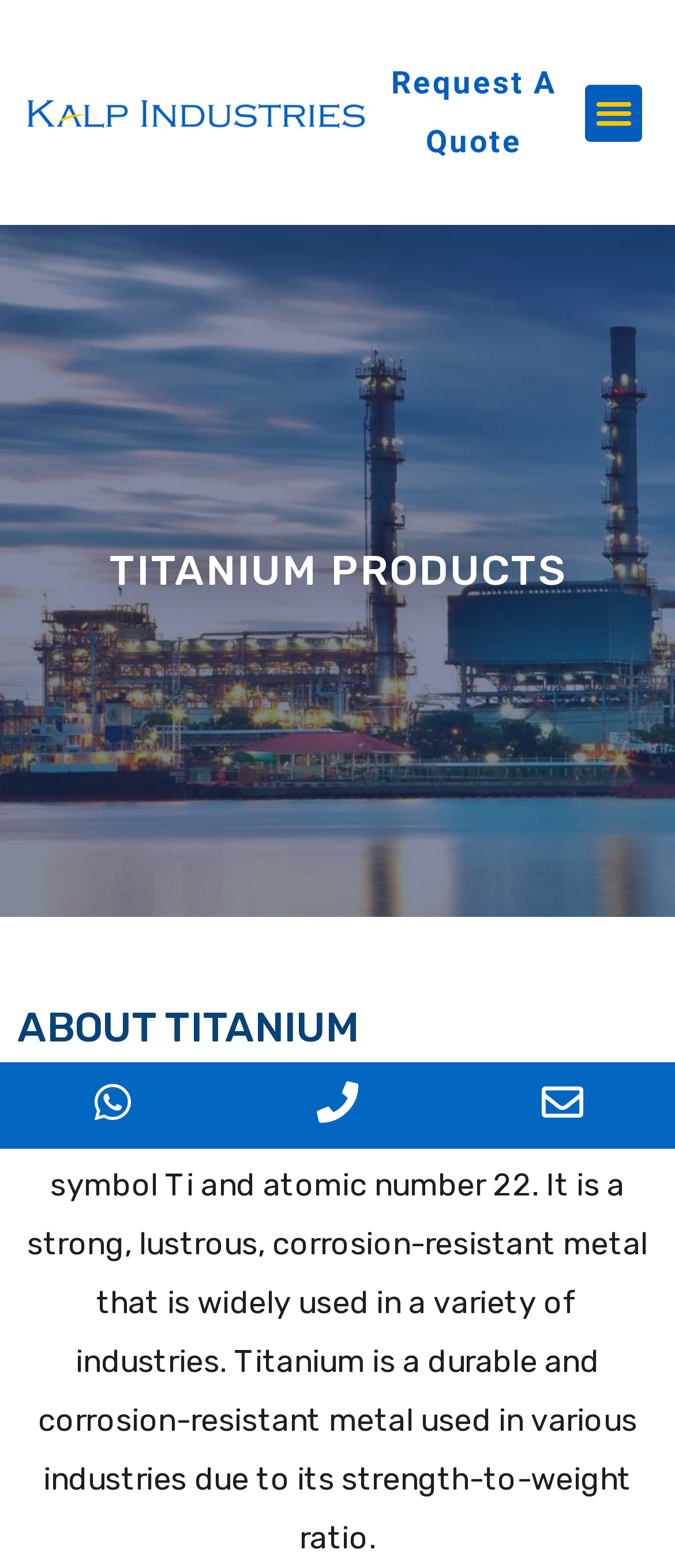Carefully examine the image and provide an in-depth answer to the question: What is the company name on the top left?

I found the company name by looking at the top left corner of the webpage, where I saw a link with an image, and the text 'Kalp Industries'.